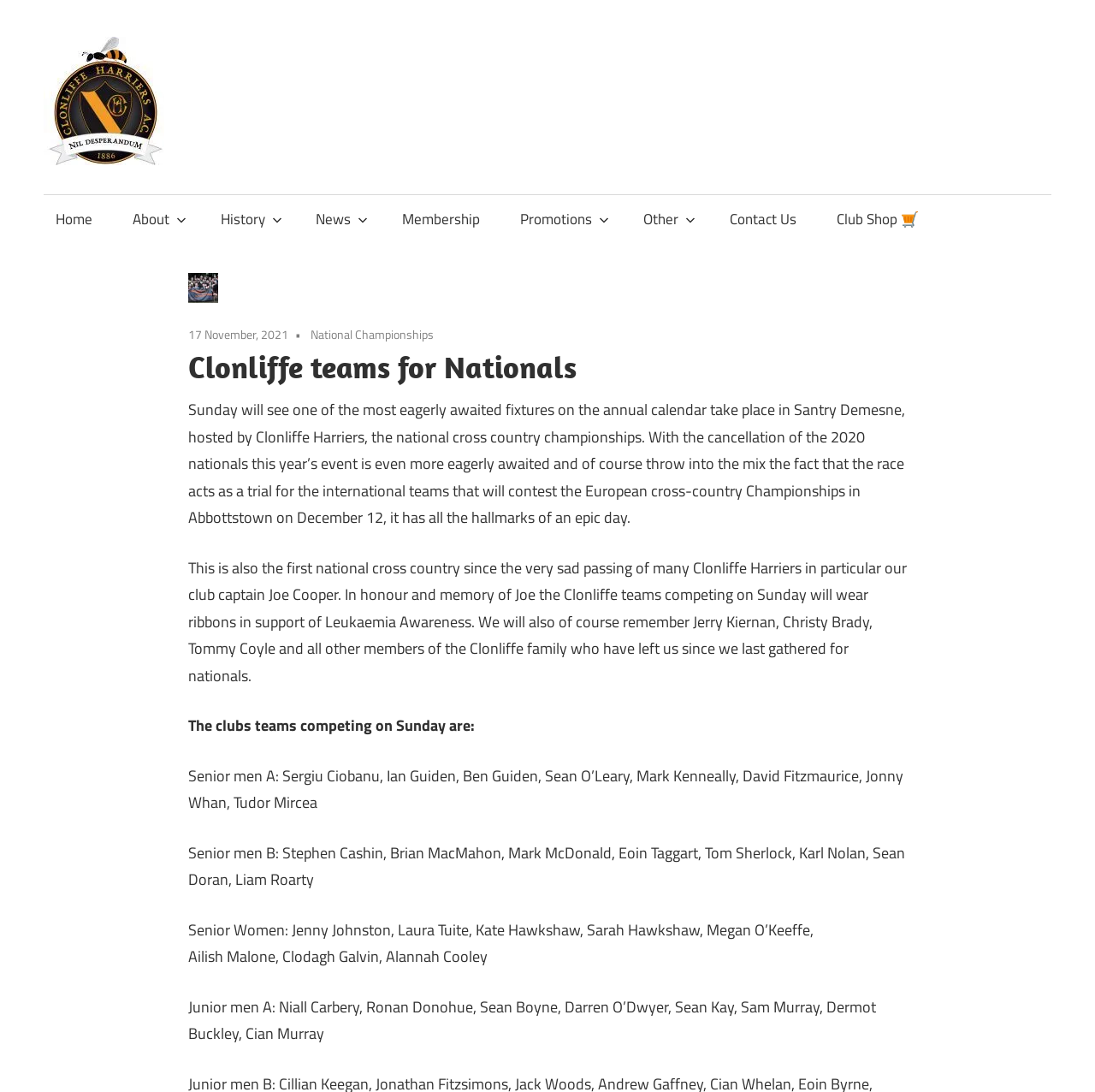Determine the bounding box of the UI element mentioned here: "Membership". The coordinates must be in the format [left, top, right, bottom] with values ranging from 0 to 1.

[0.356, 0.178, 0.449, 0.223]